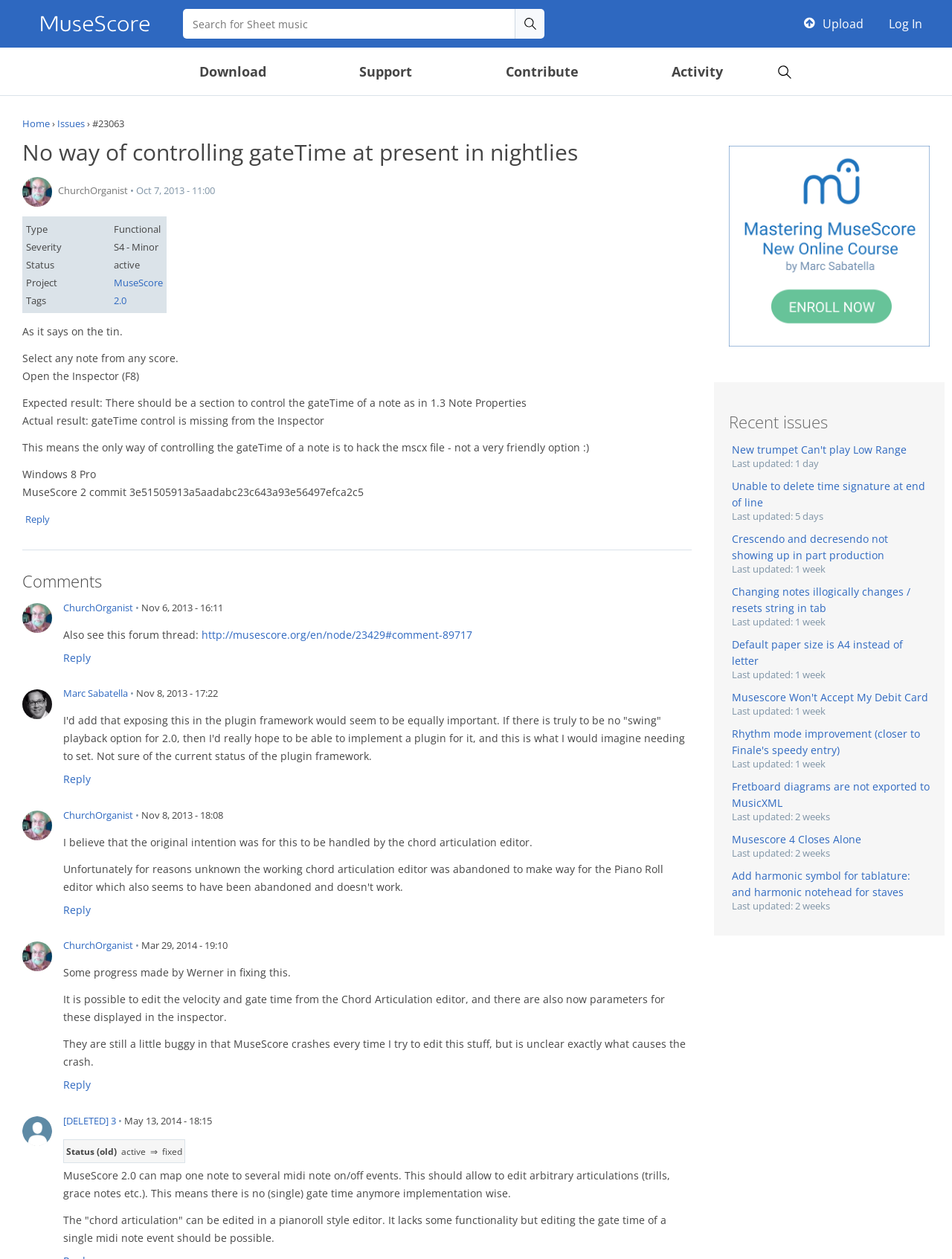Provide the bounding box coordinates for the area that should be clicked to complete the instruction: "Check out Facebook page".

None